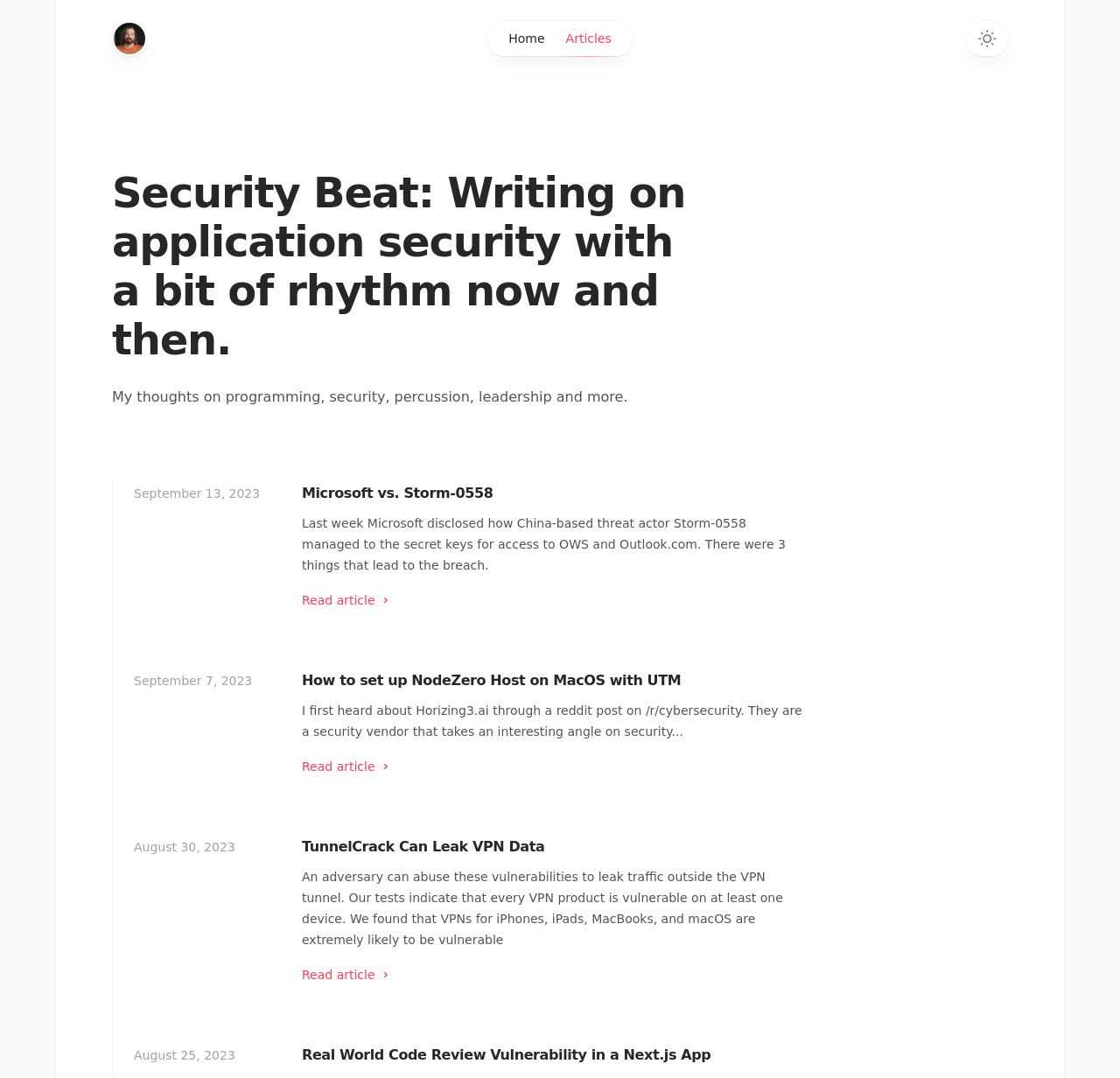Please find the bounding box coordinates for the clickable element needed to perform this instruction: "go to home page".

[0.102, 0.021, 0.13, 0.05]